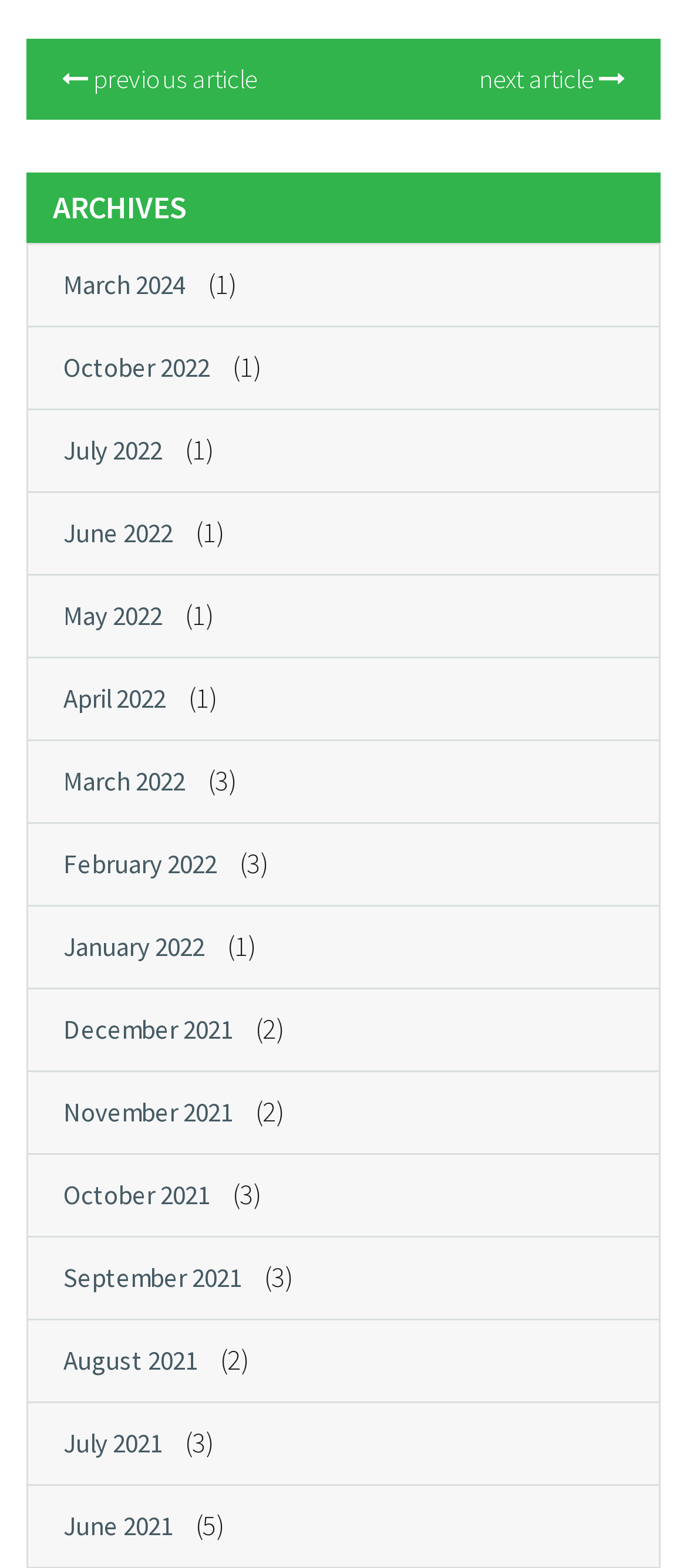Determine the coordinates of the bounding box for the clickable area needed to execute this instruction: "view archives for March 2024".

[0.041, 0.156, 0.295, 0.208]